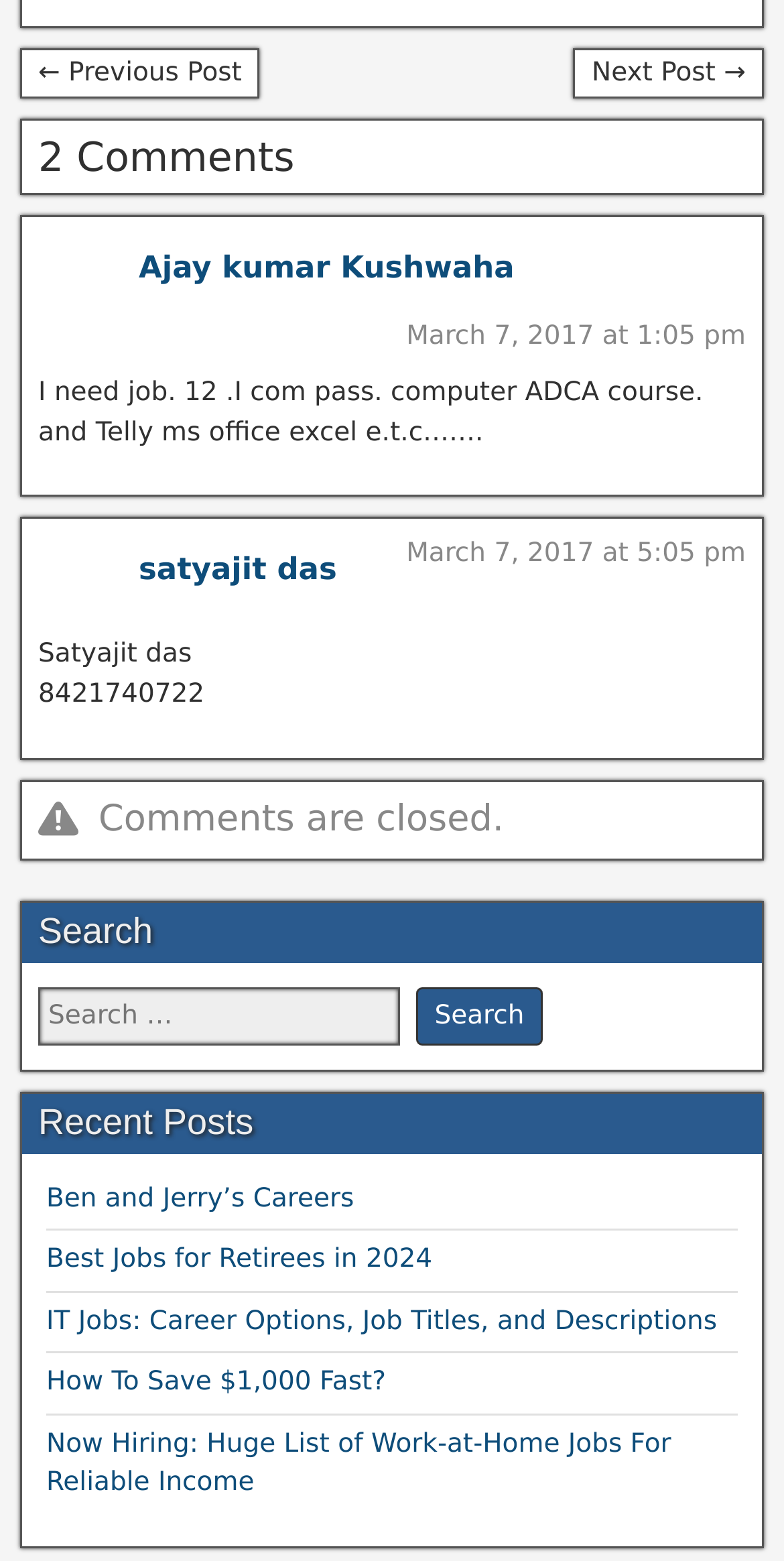Answer the following query concisely with a single word or phrase:
What is the timestamp of the second comment?

March 7, 2017 at 5:05 pm